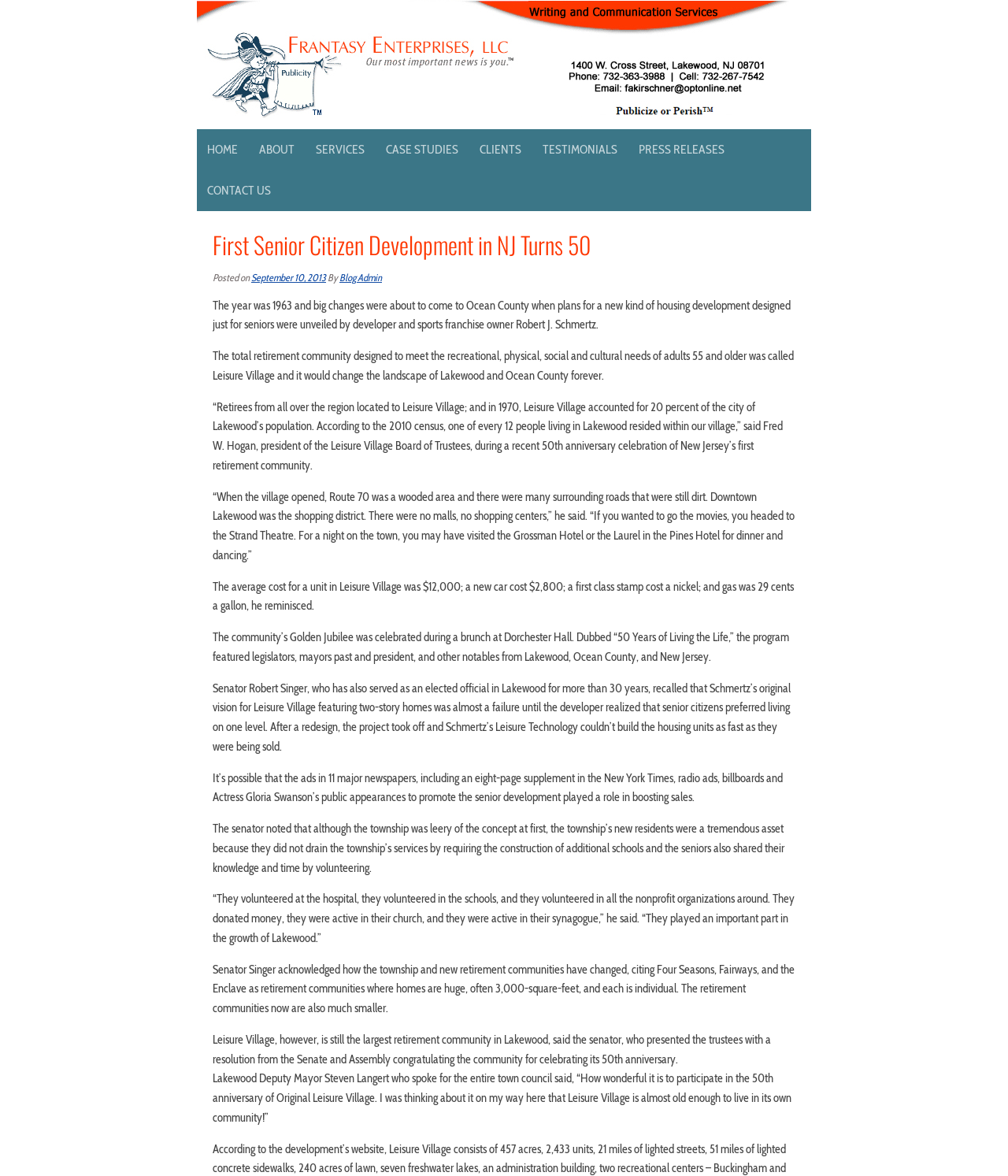Can you provide the bounding box coordinates for the element that should be clicked to implement the instruction: "Read the blog post from September 10, 2013"?

[0.249, 0.231, 0.323, 0.241]